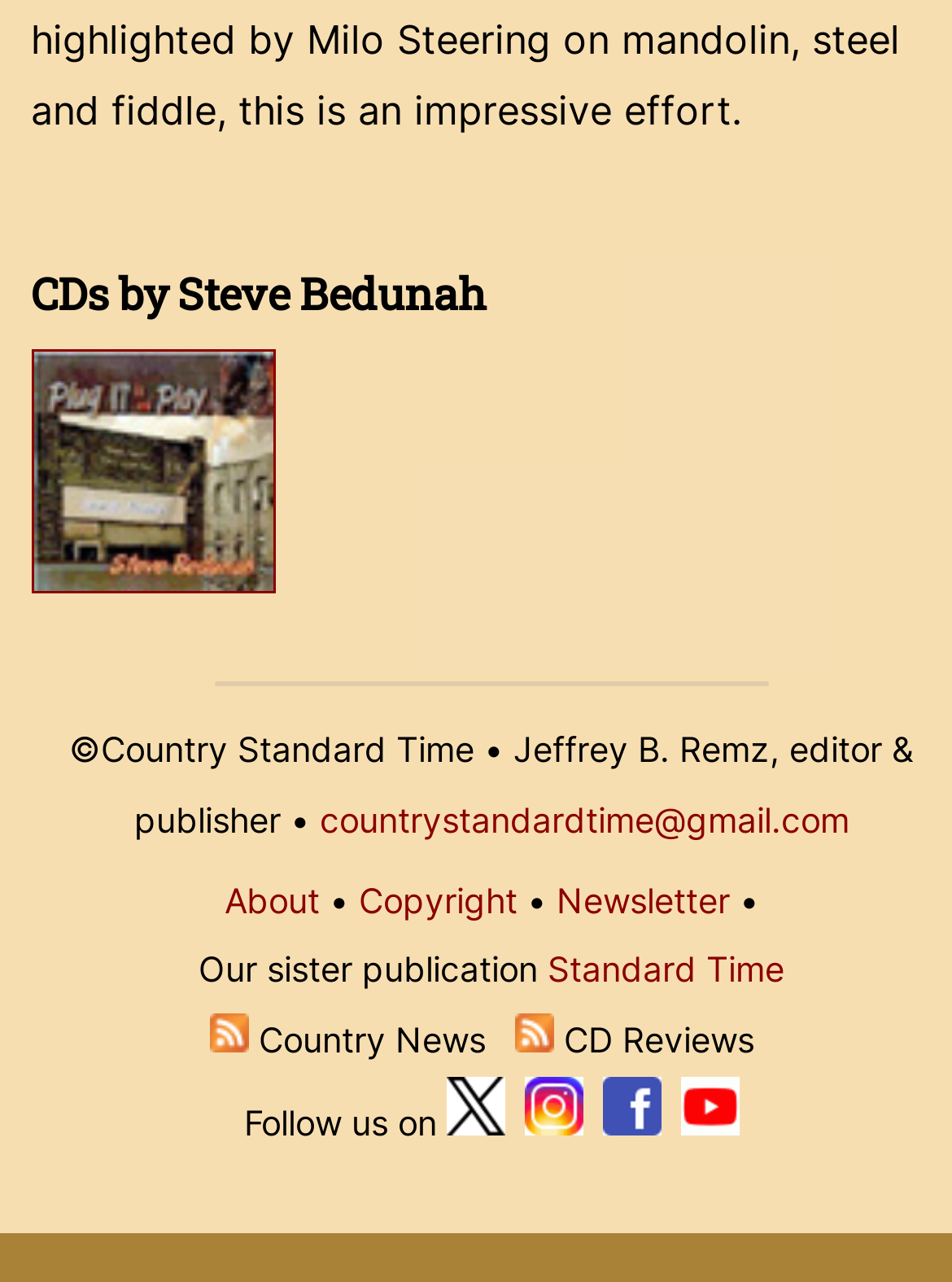Please locate the clickable area by providing the bounding box coordinates to follow this instruction: "Subscribe to Country Music News".

[0.22, 0.794, 0.261, 0.827]